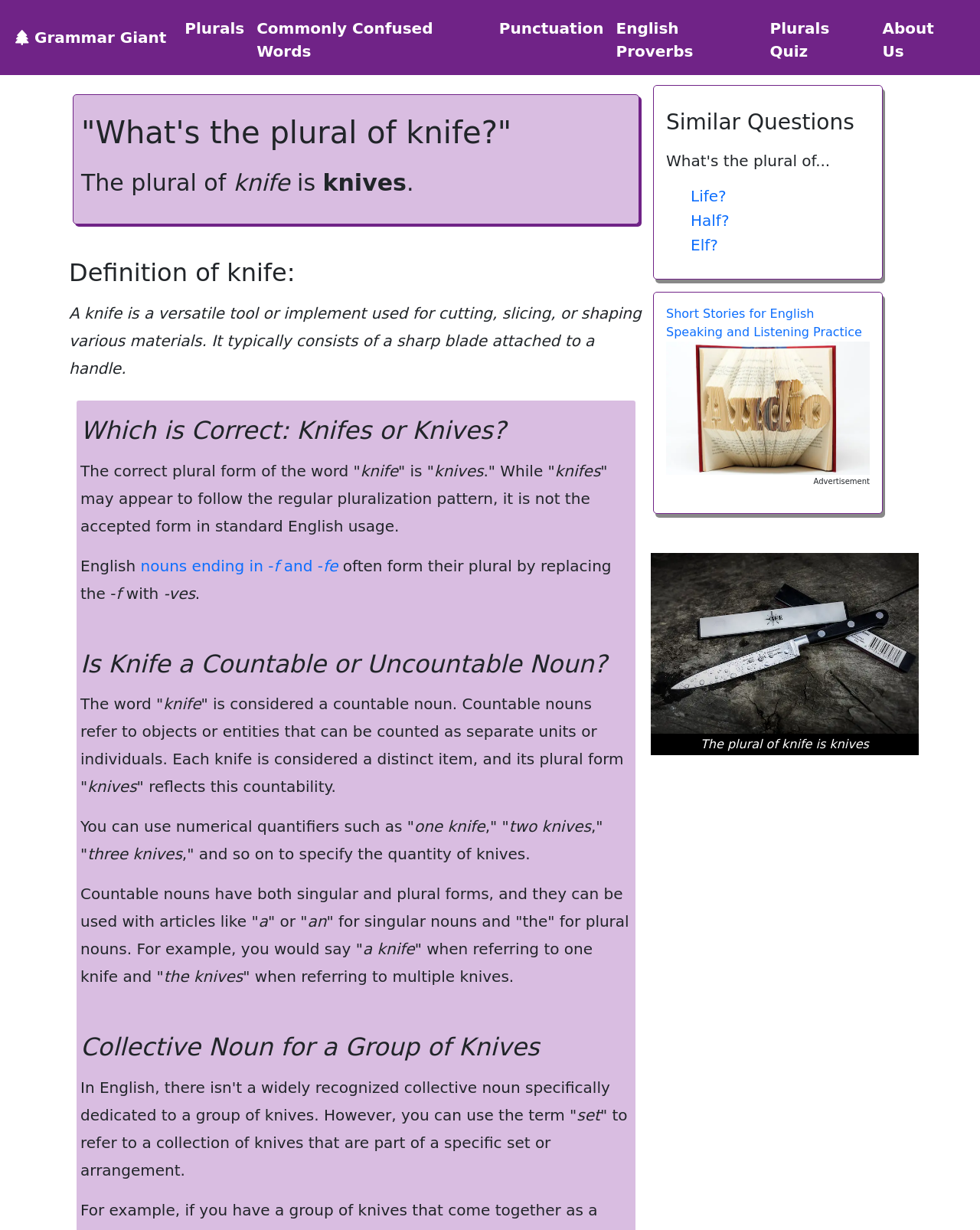Please extract the primary headline from the webpage.

"What's the plural of knife?"